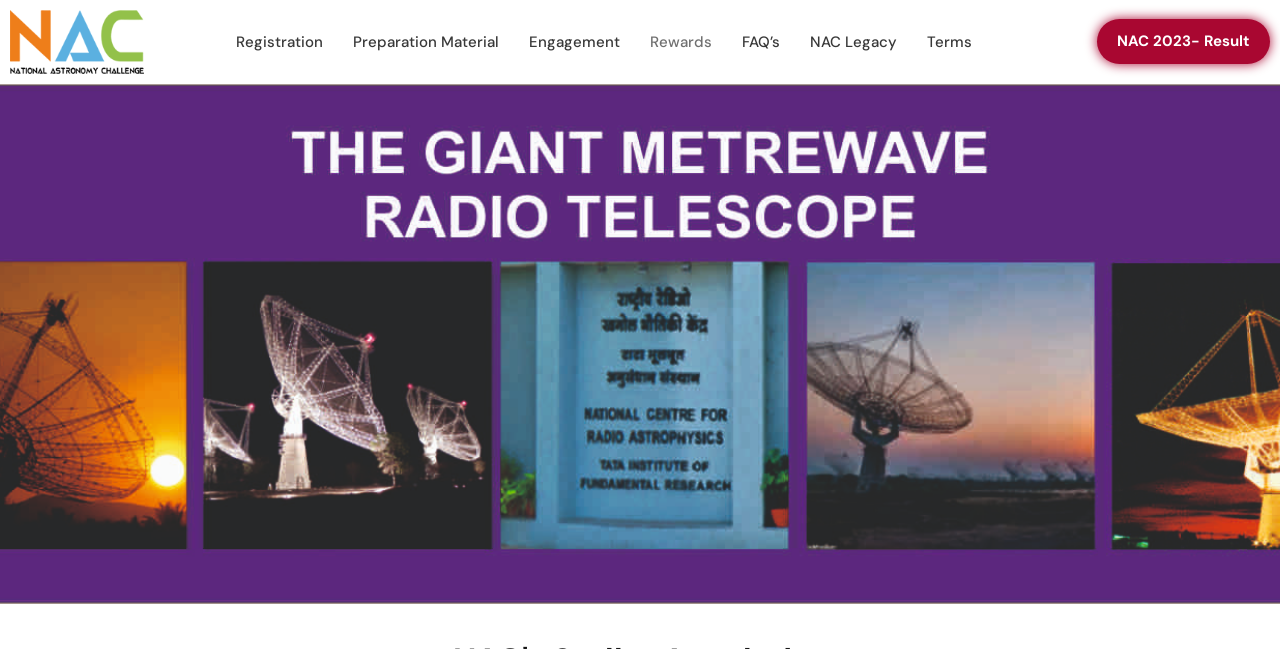What is the first link on the top navigation bar? Examine the screenshot and reply using just one word or a brief phrase.

Registration